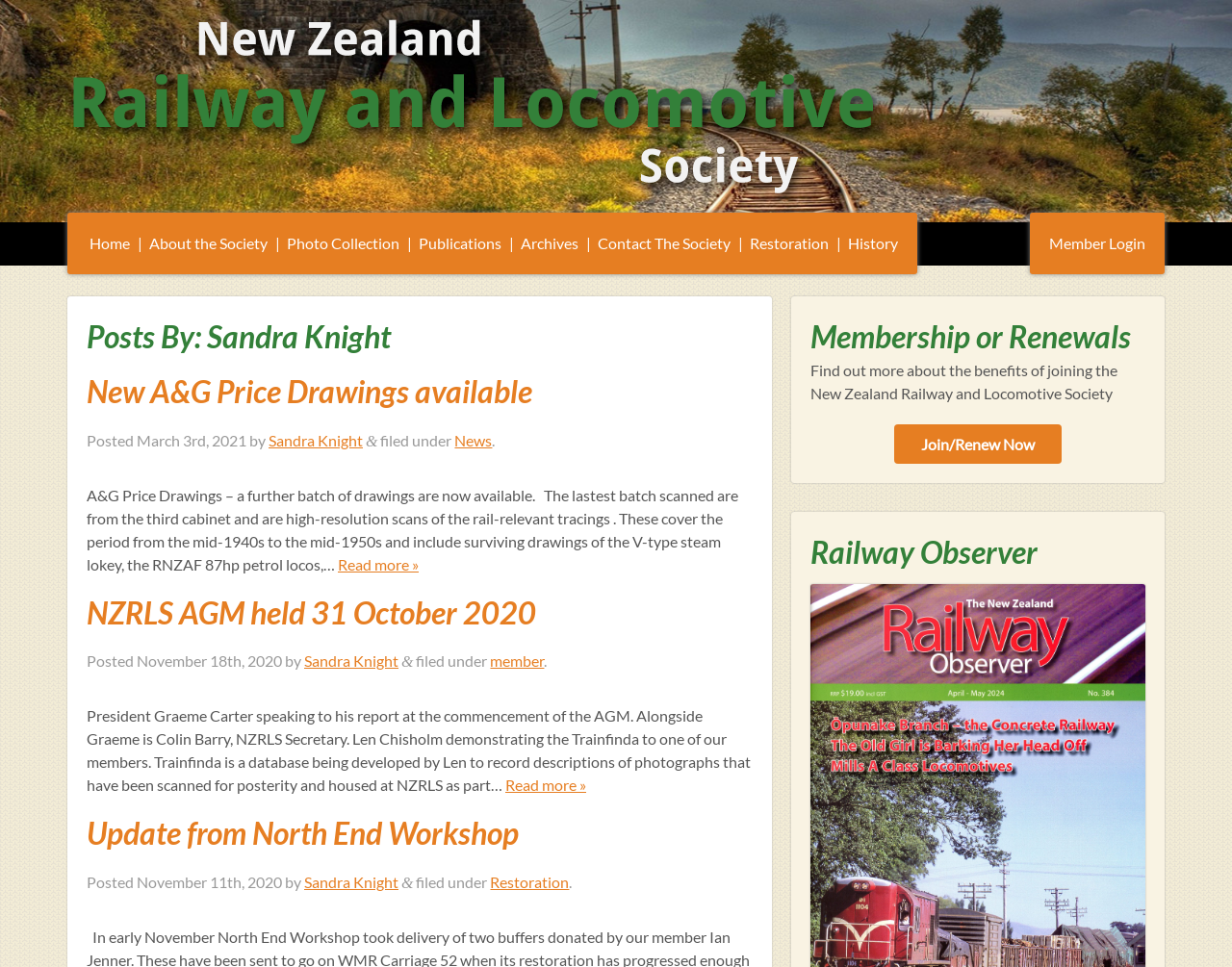What type of content is presented in the 'Posts By: Sandra Knight' section?
Provide a detailed and extensive answer to the question.

The 'Posts By: Sandra Knight' section presents blog posts written by Sandra Knight, as evidenced by the multiple posts listed with titles, dates, and brief summaries, such as 'New A&G Price Drawings available' and 'NZRLS AGM held 31 October 2020'.